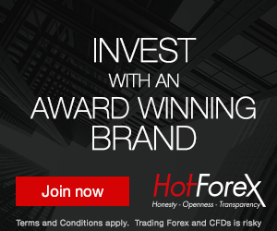Explain the content of the image in detail.

The image showcases an advertisement for HotForex, highlighting its reputation as an "award-winning brand" in the investment sector. The bold, prominent text urges potential clients to "INVEST WITH AN AWARD WINNING BRAND," reinforcing the company's credibility and appeal. Below this message, a bright red button invites users to "Join now," making it accessible for interested individuals to take immediate action. Accompanying the logo of HotForex, the ad asserts values of "Honesty, Openness, and Transparency," underscoring the firm’s commitment to ethical trading practices. This advertisement is visually aimed at attracting new investors by presenting a strong call to action and emphasizing the brand's standout qualities.